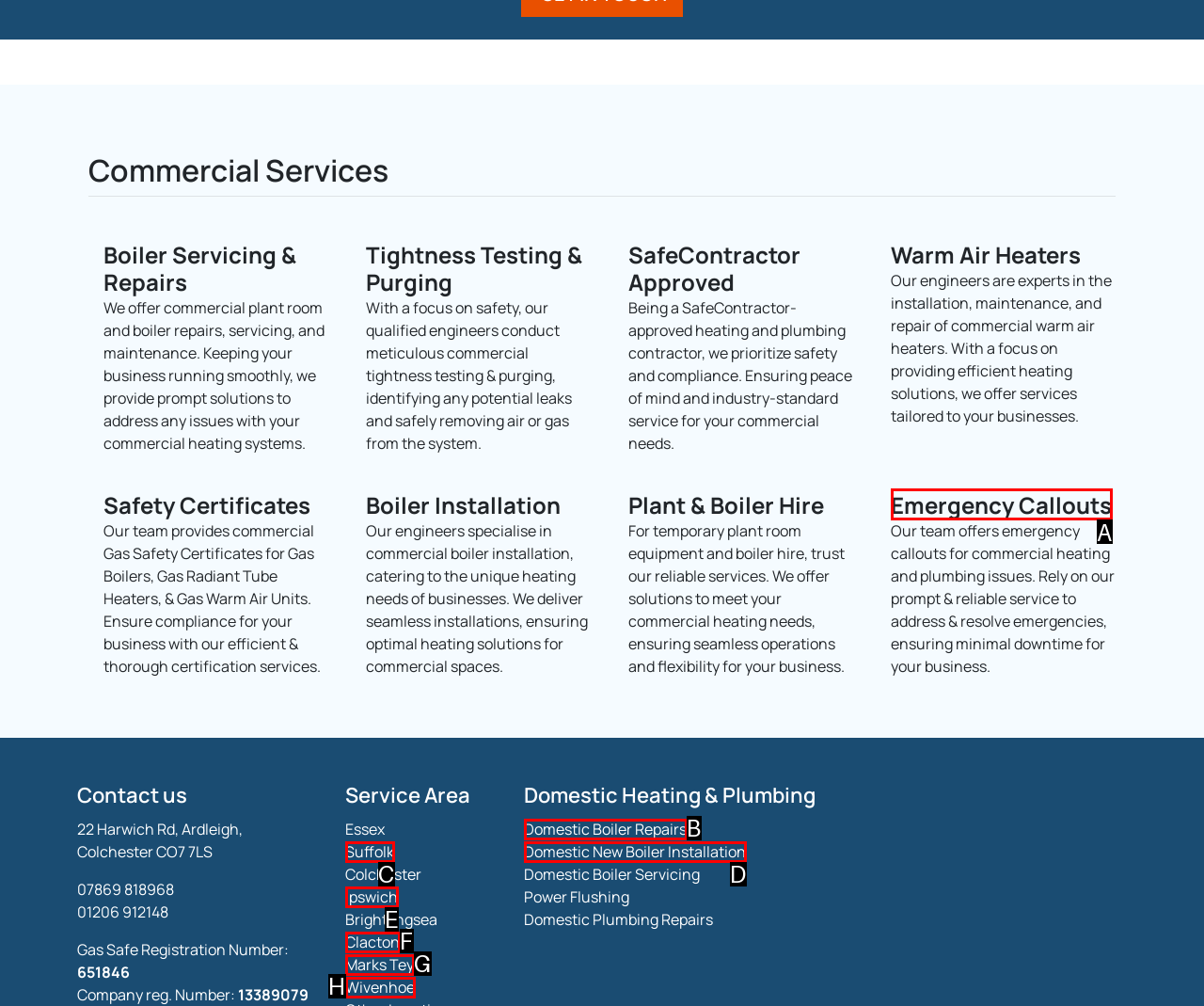Using the provided description: Marks Tey, select the most fitting option and return its letter directly from the choices.

G